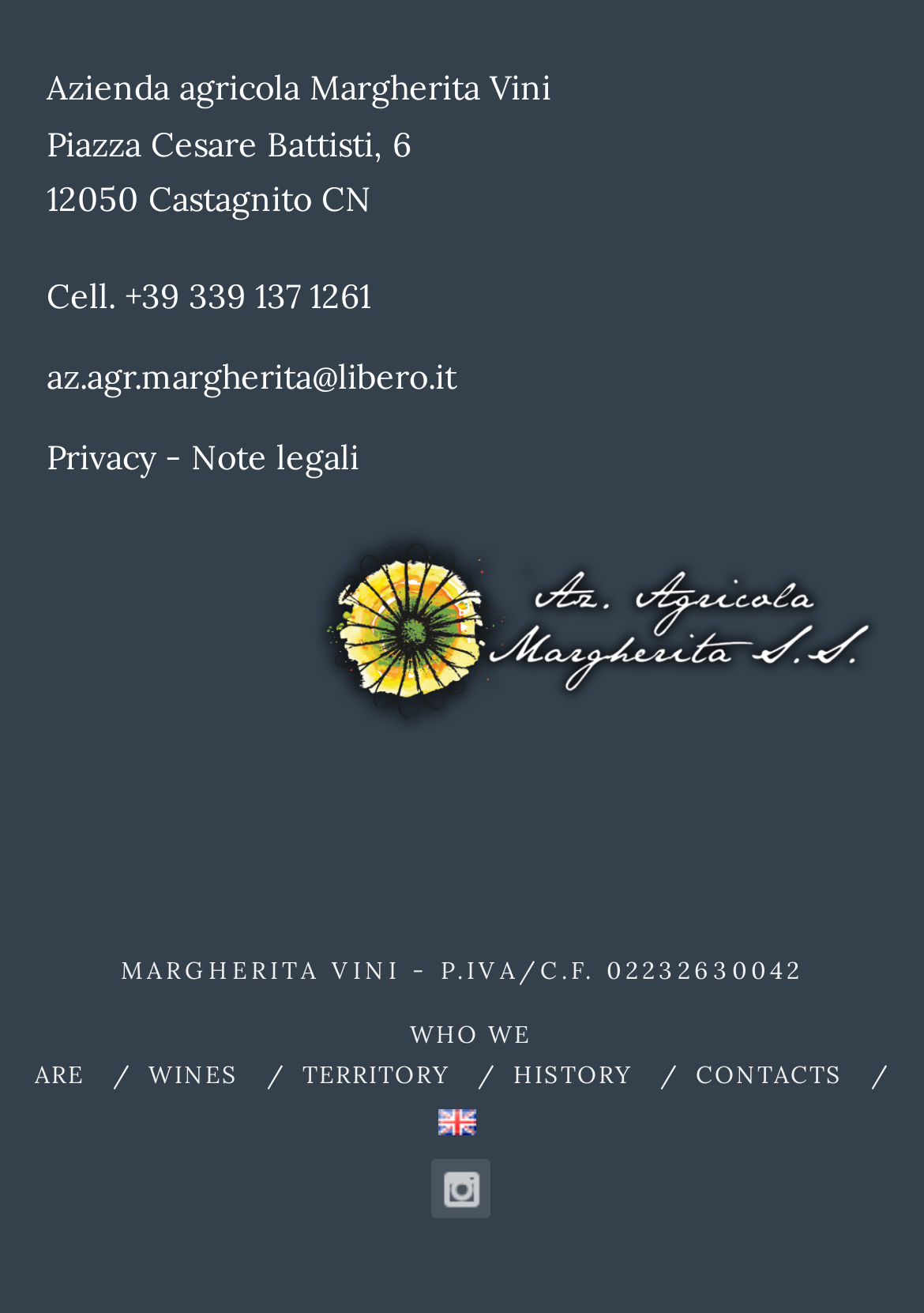What is the VAT number?
Refer to the image and offer an in-depth and detailed answer to the question.

The VAT number can be found at the bottom of the webpage, as a static text element, labeled as 'P.IVA/C.F.'.